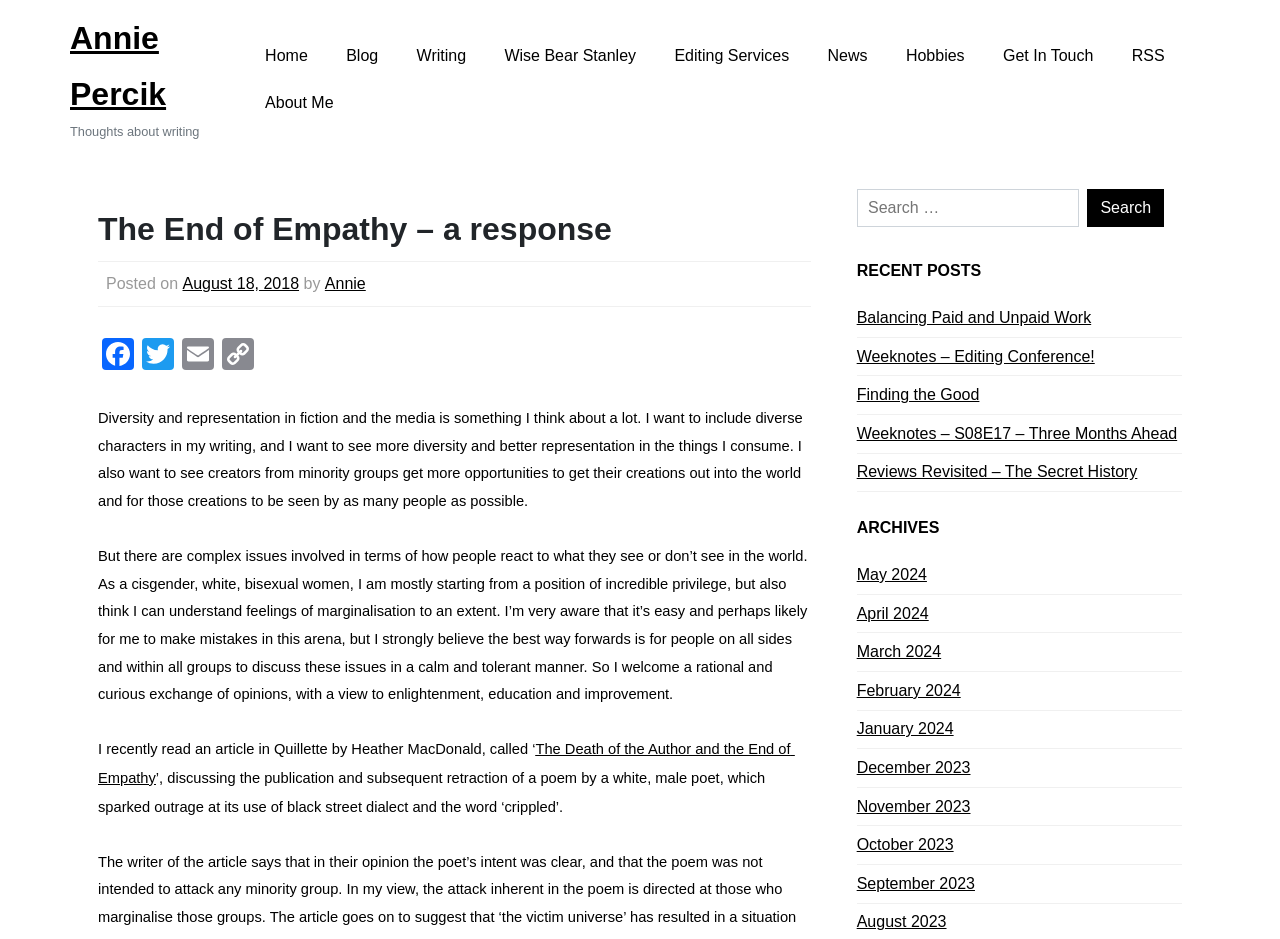Give a one-word or short phrase answer to the question: 
What is the earliest archive month listed?

May 2024